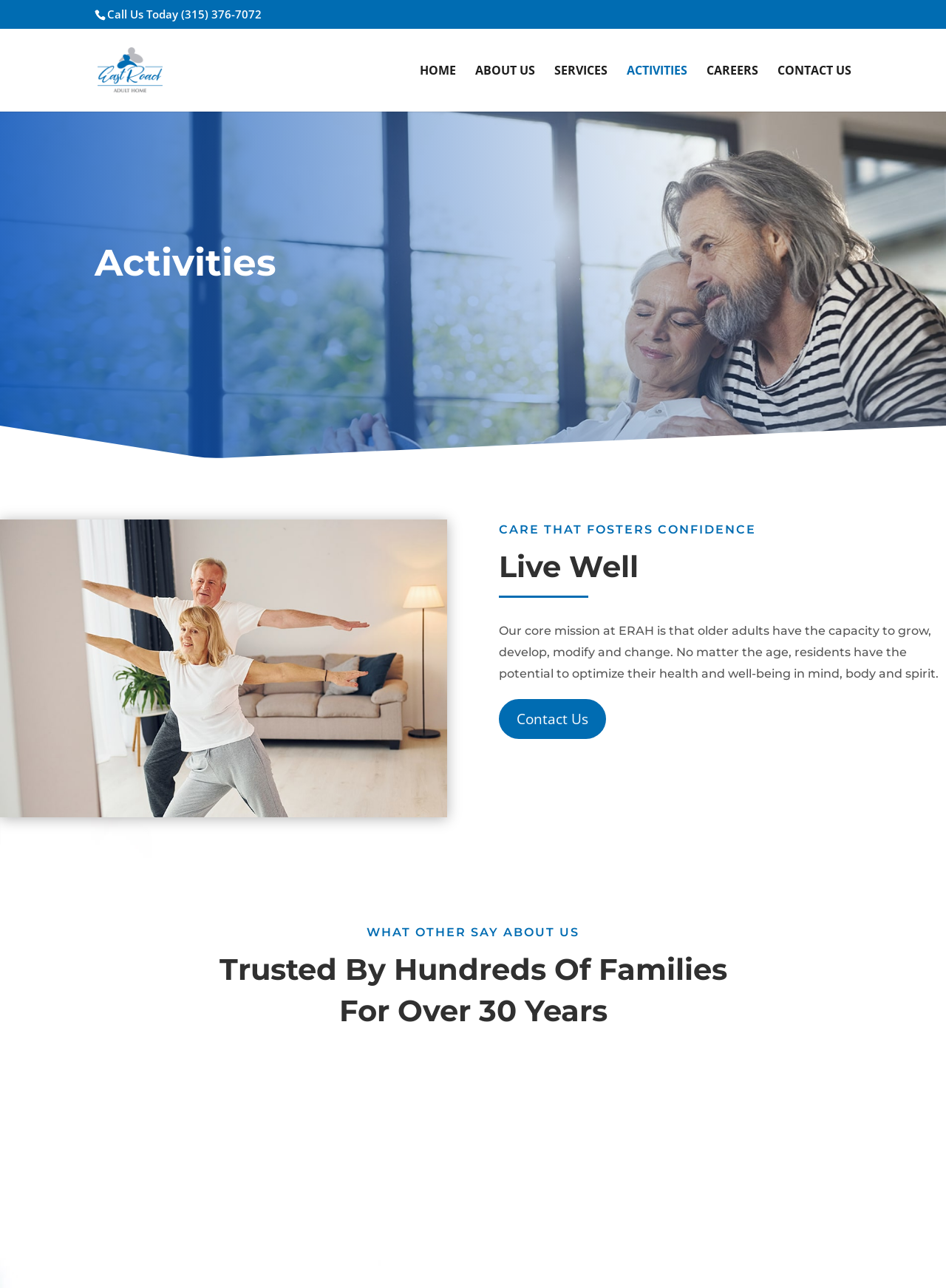Given the element description Best Mobile Accessories Online, predict the bounding box coordinates for the UI element in the webpage screenshot. The format should be (top-left x, top-left y, bottom-right x, bottom-right y), and the values should be between 0 and 1.

None